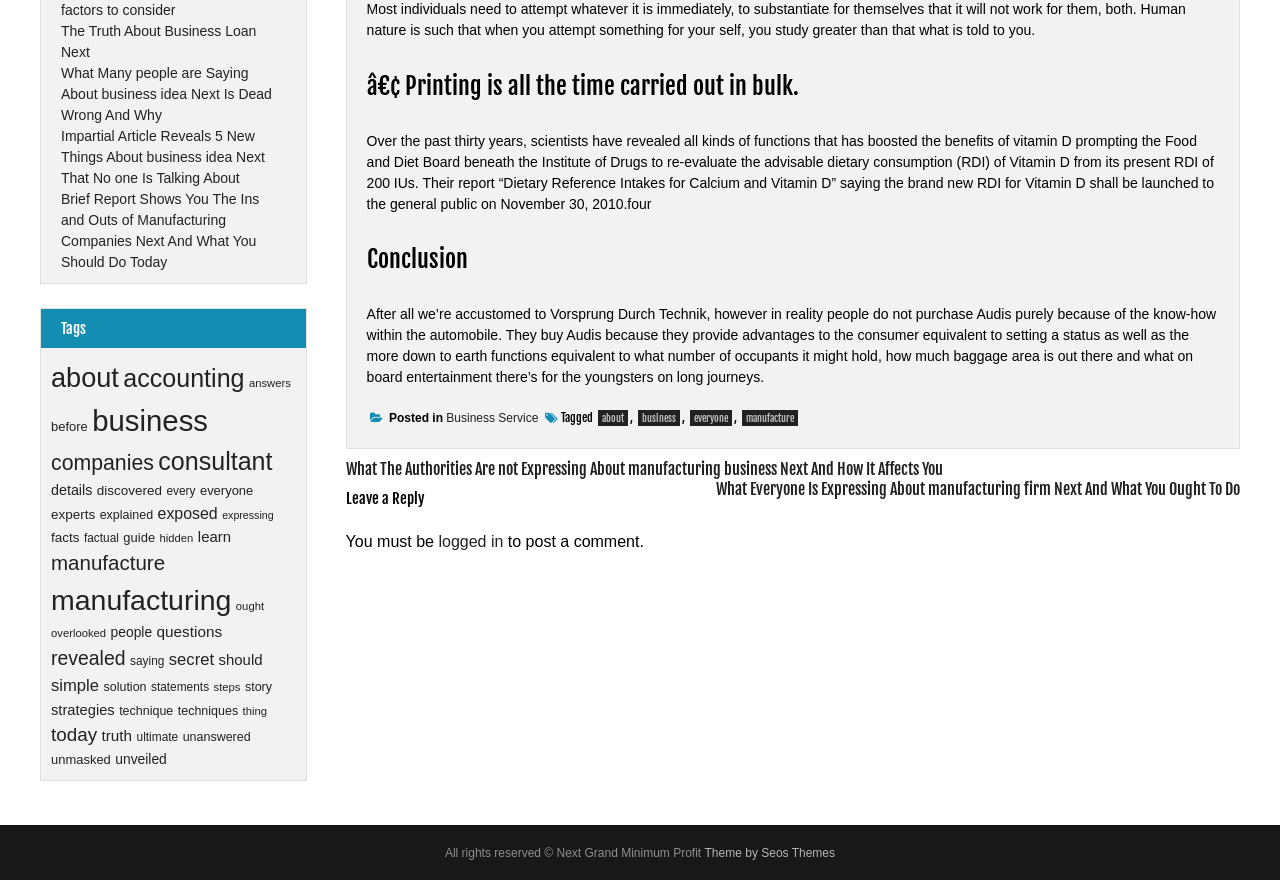How many links are in the 'Tags' section?
Using the image as a reference, give a one-word or short phrase answer.

30